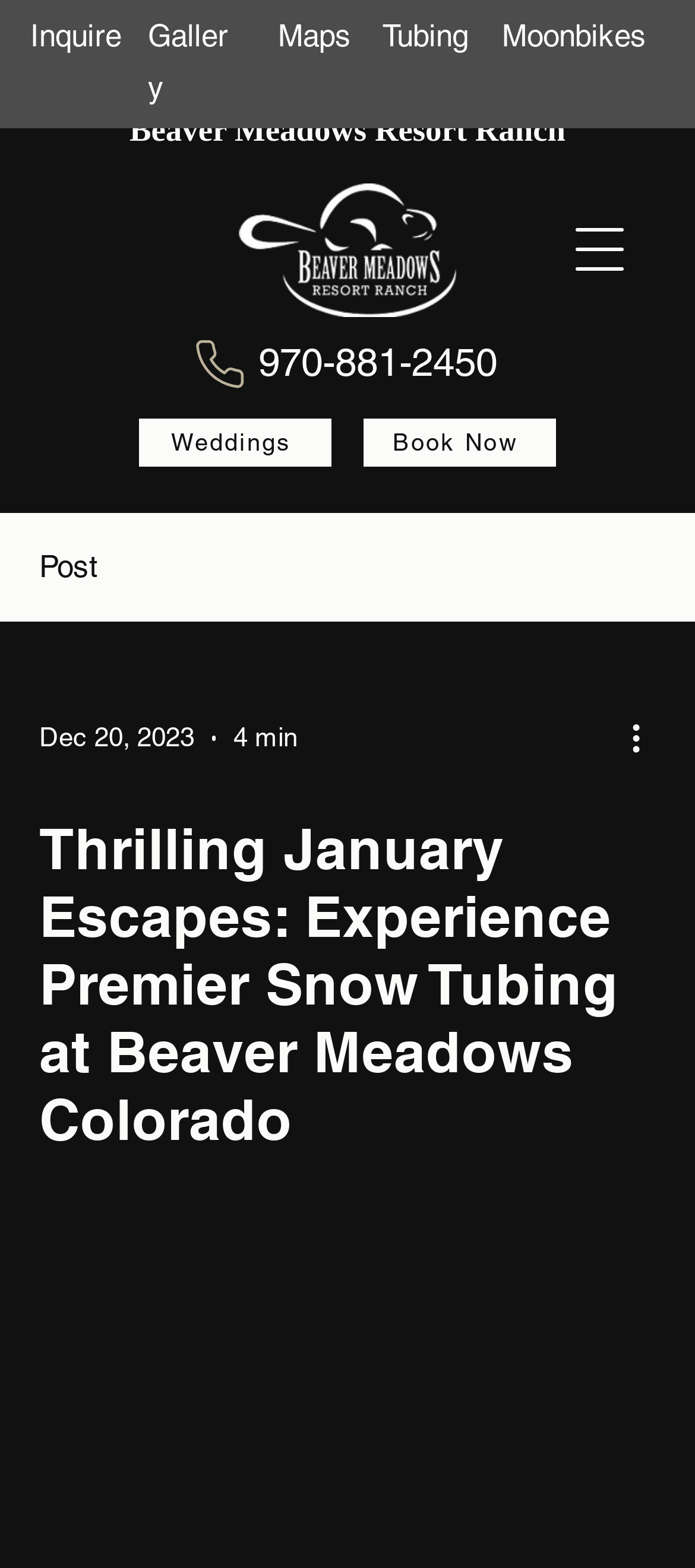From the webpage screenshot, identify the region described by Maps. Provide the bounding box coordinates as (top-left x, top-left y, bottom-right x, bottom-right y), with each value being a floating point number between 0 and 1.

[0.328, 0.009, 0.414, 0.028]